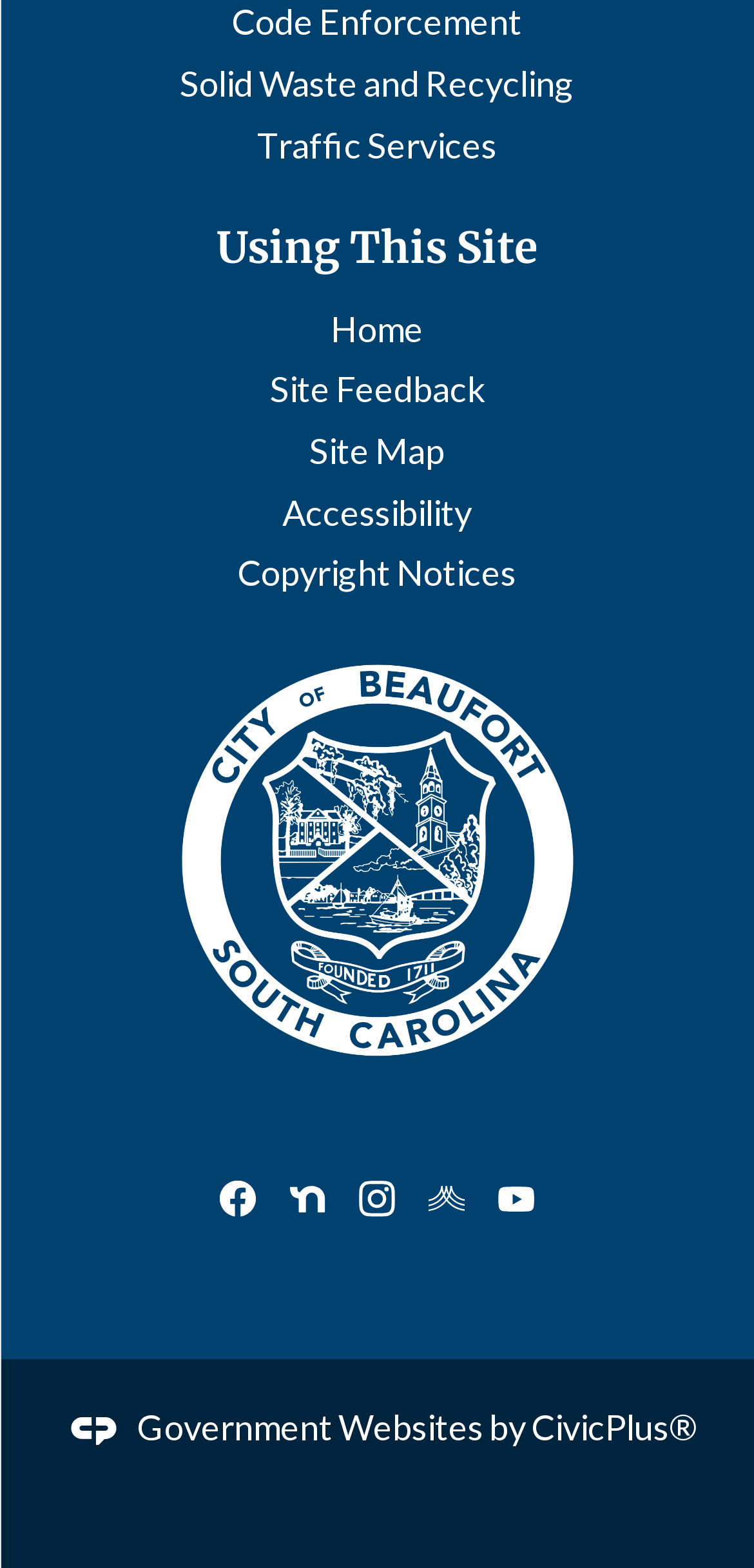Locate the bounding box coordinates of the item that should be clicked to fulfill the instruction: "Access Solid Waste and Recycling".

[0.238, 0.039, 0.762, 0.067]